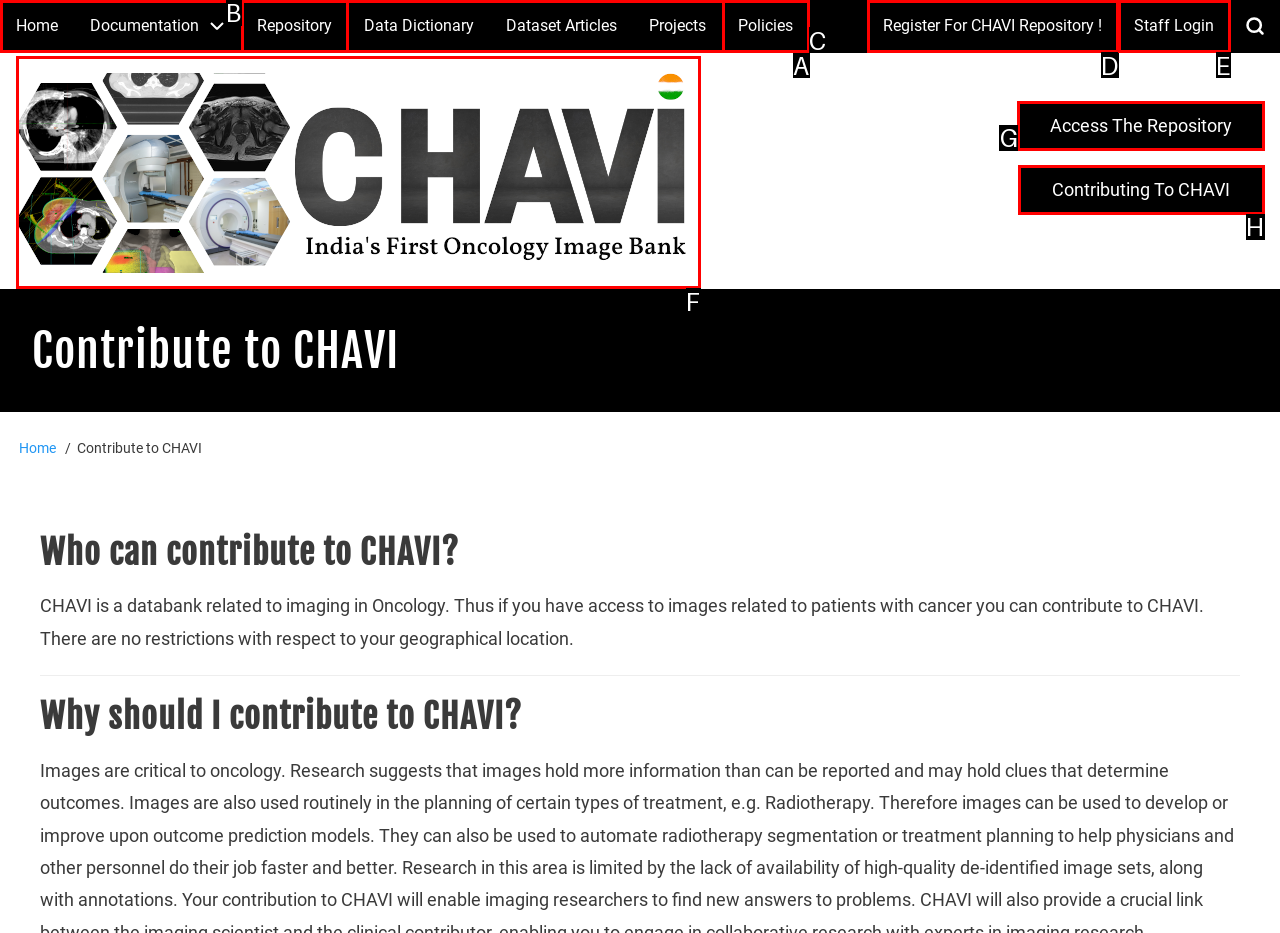Which letter corresponds to the correct option to complete the task: Access The Repository?
Answer with the letter of the chosen UI element.

G